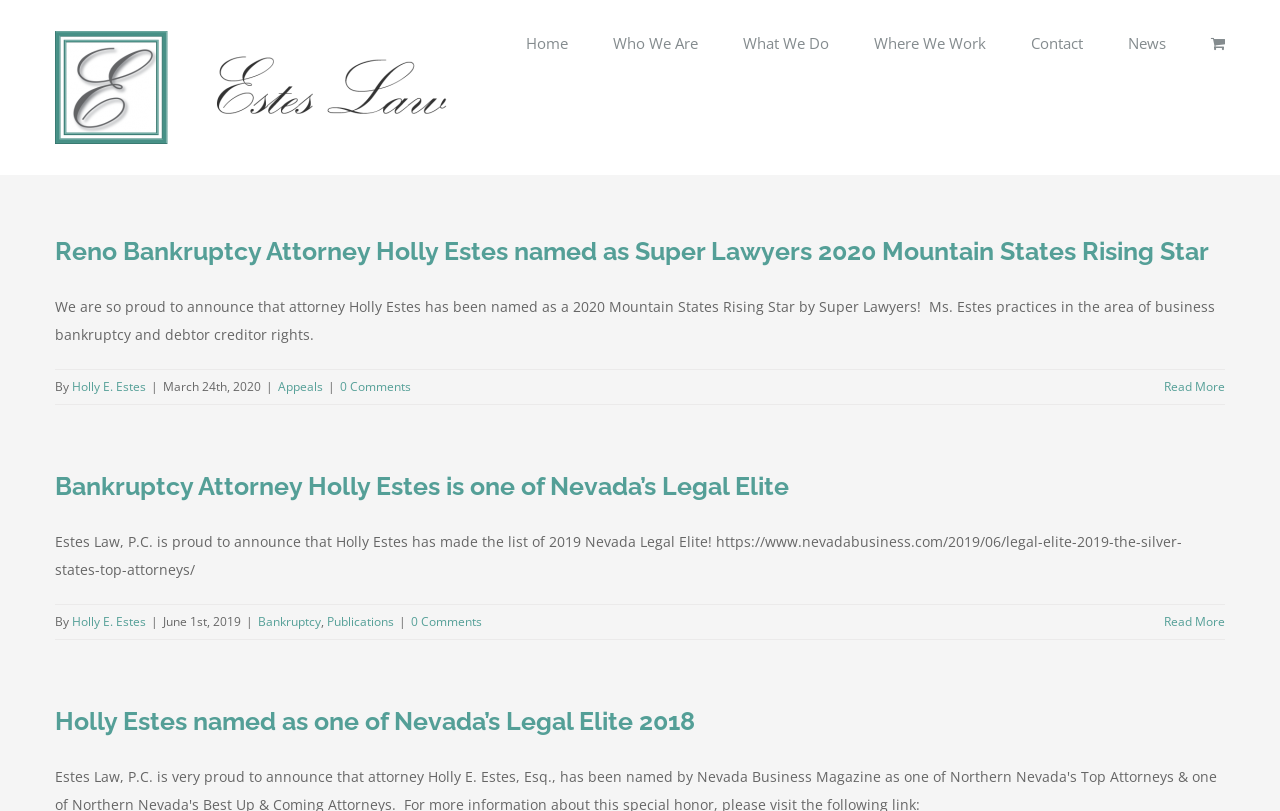Please indicate the bounding box coordinates of the element's region to be clicked to achieve the instruction: "Click the 'Contact' link". Provide the coordinates as four float numbers between 0 and 1, i.e., [left, top, right, bottom].

[0.805, 0.0, 0.846, 0.105]